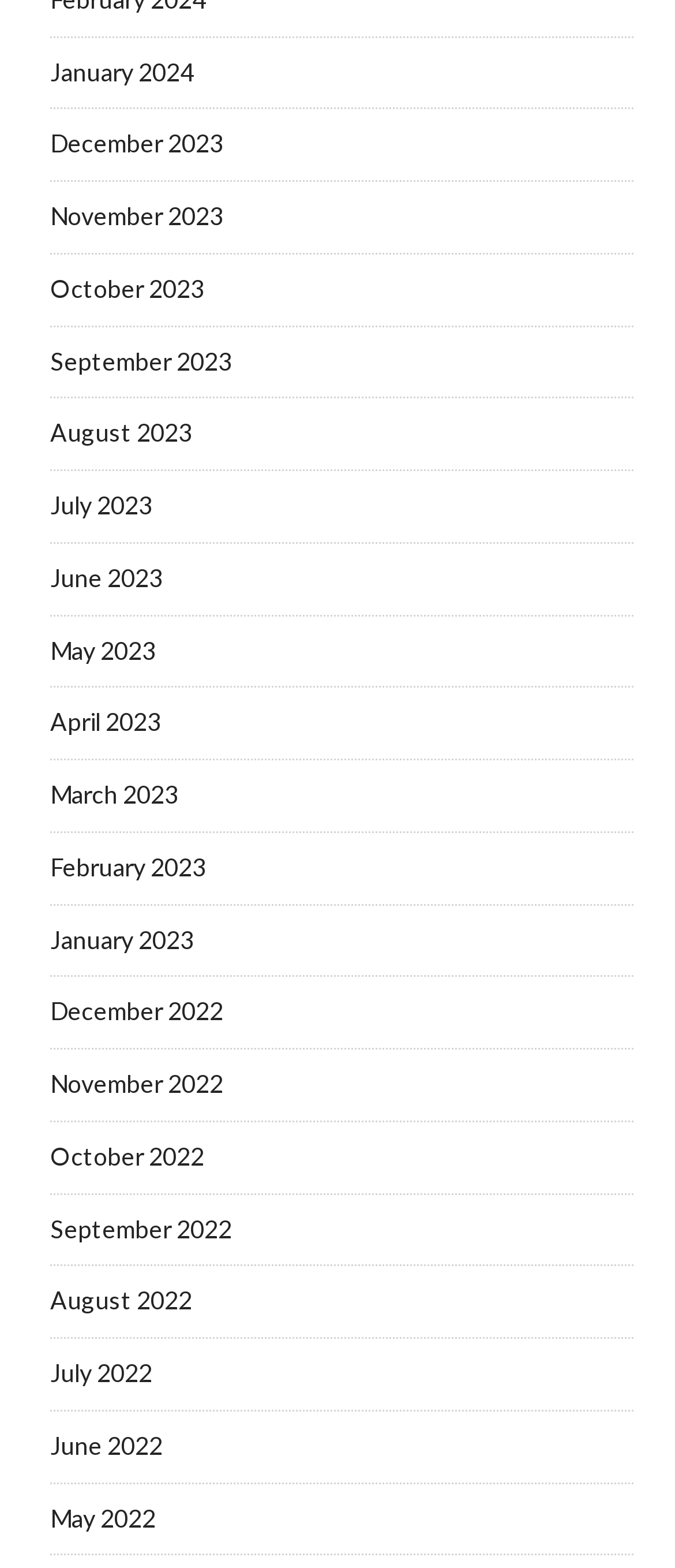Locate the bounding box coordinates of the element that needs to be clicked to carry out the instruction: "check September 2023". The coordinates should be given as four float numbers ranging from 0 to 1, i.e., [left, top, right, bottom].

[0.074, 0.221, 0.344, 0.239]